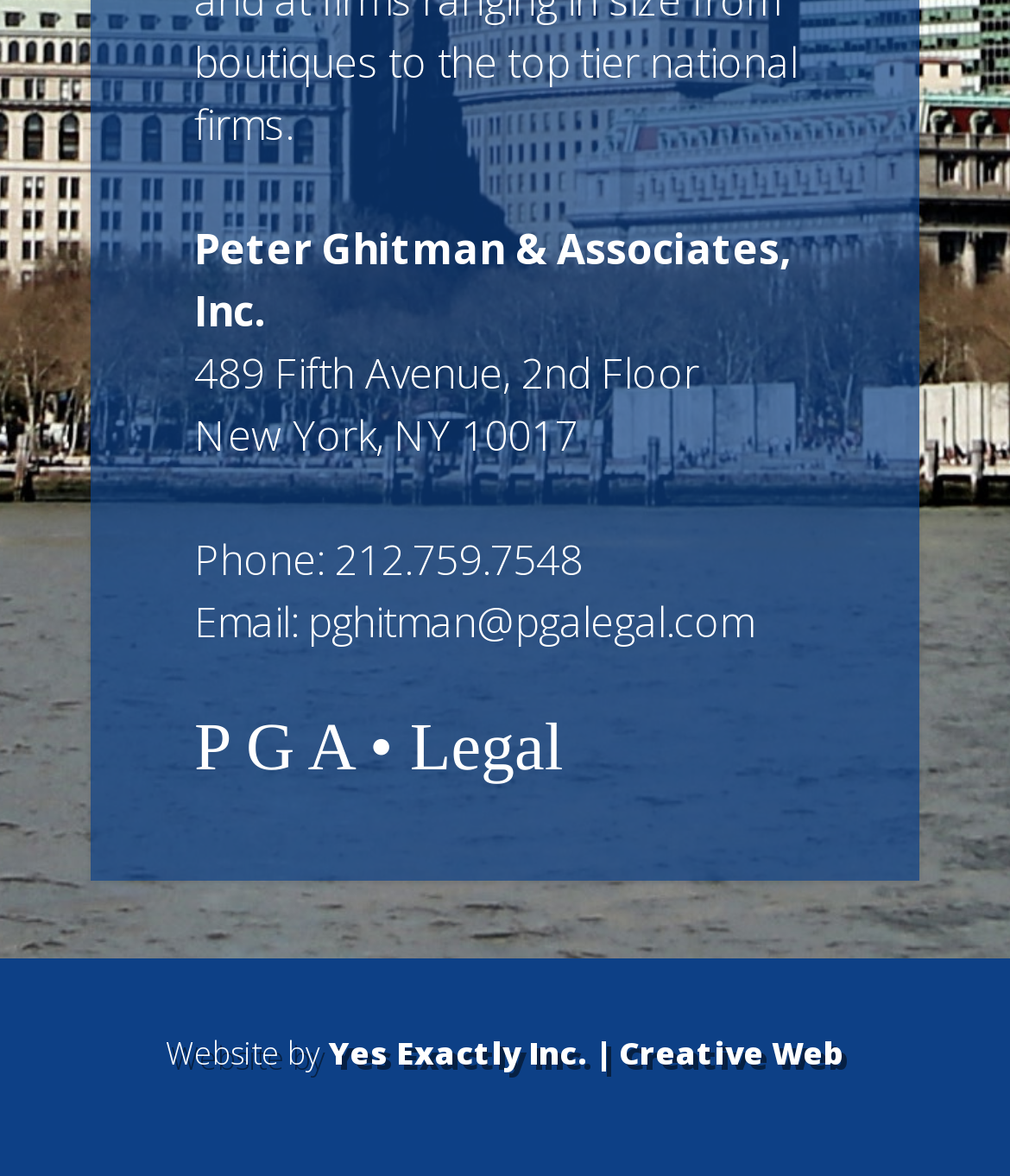Give a one-word or short phrase answer to this question: 
Who designed the website?

Yes Exactly Inc.